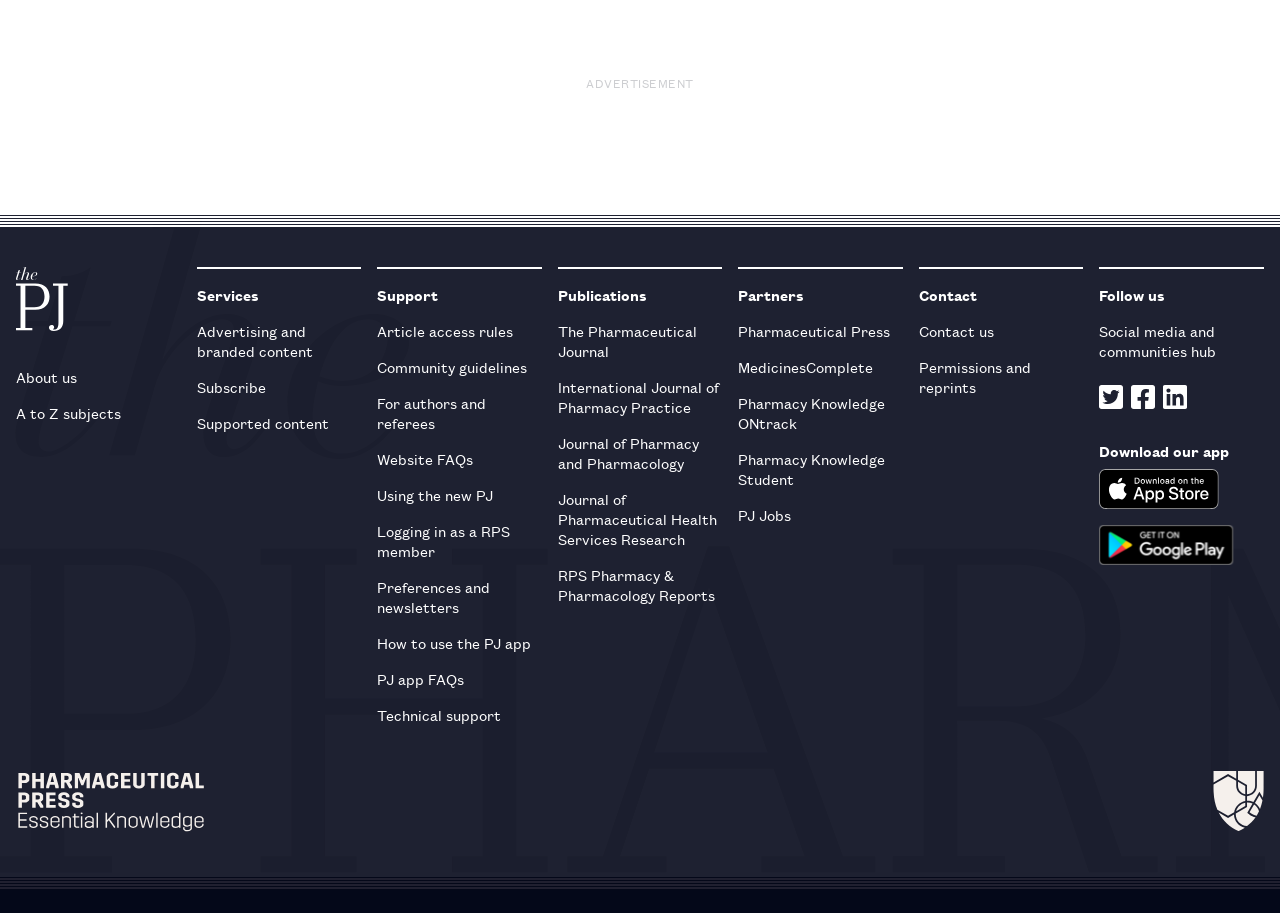Answer the question with a brief word or phrase:
What is the name of the app that can be downloaded?

PJ app